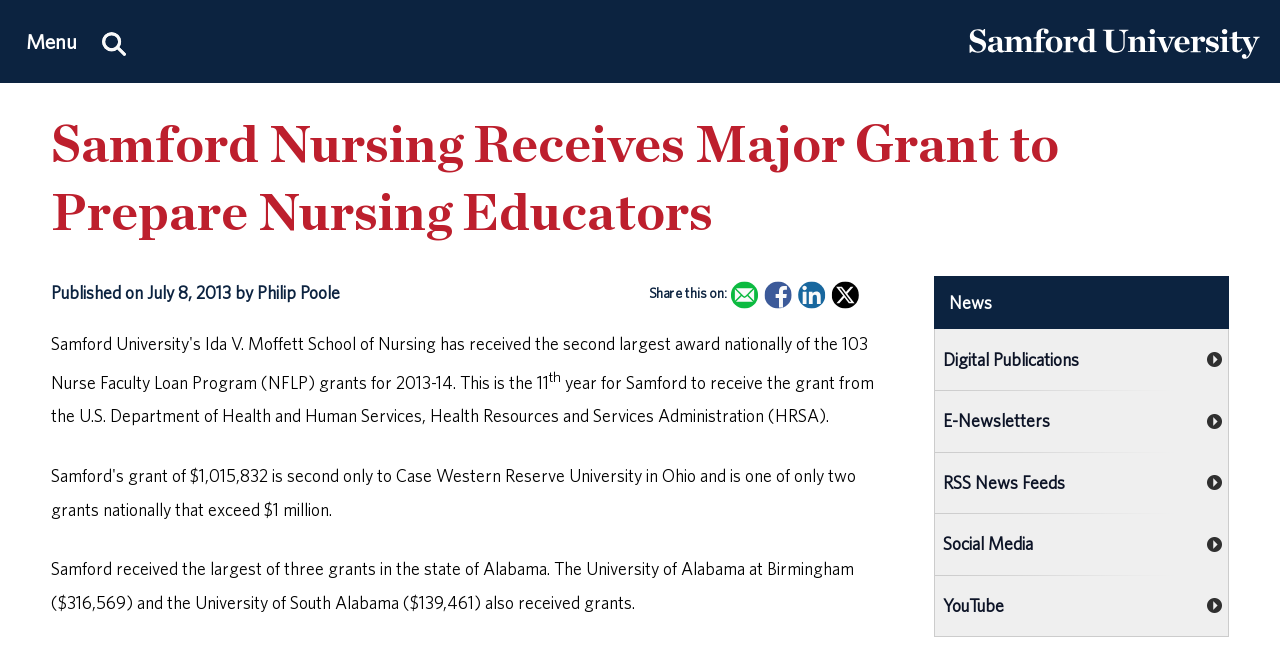What is the logo on the top right corner?
Answer briefly with a single word or phrase based on the image.

Samford University Logo